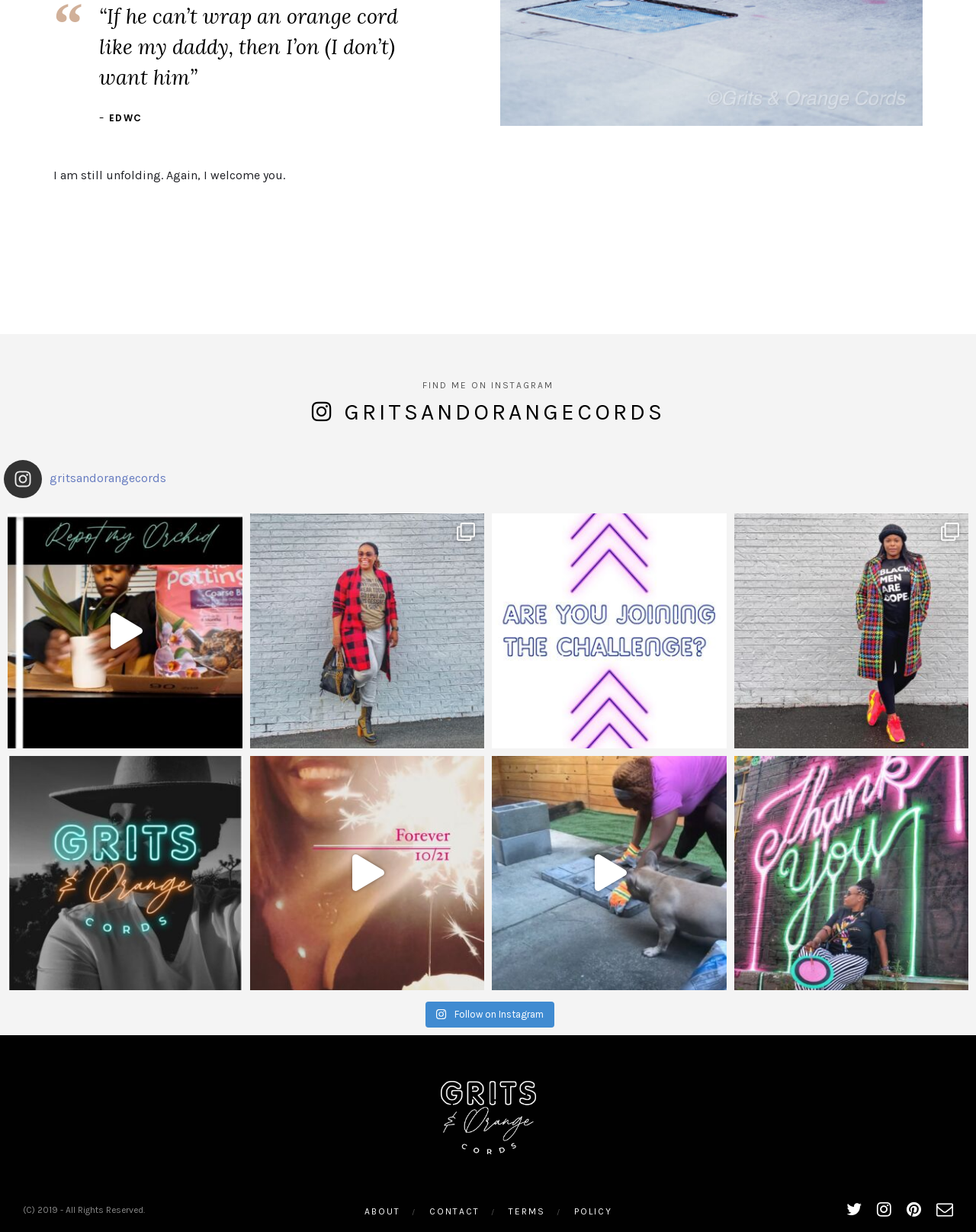Please provide the bounding box coordinates in the format (top-left x, top-left y, bottom-right x, bottom-right y). Remember, all values are floating point numbers between 0 and 1. What is the bounding box coordinate of the region described as: GritsAndOrangeCords

[0.352, 0.323, 0.681, 0.346]